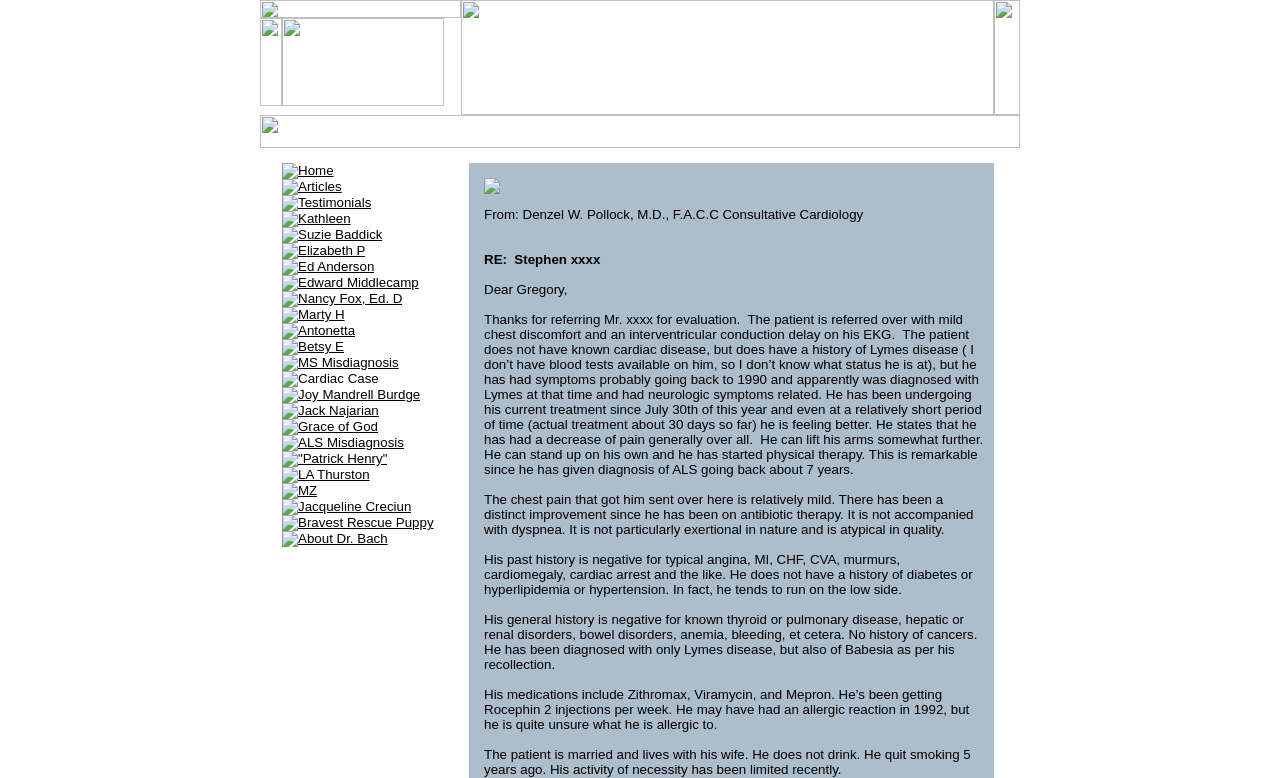How many images are in the first row?
Based on the image, provide your answer in one word or phrase.

3